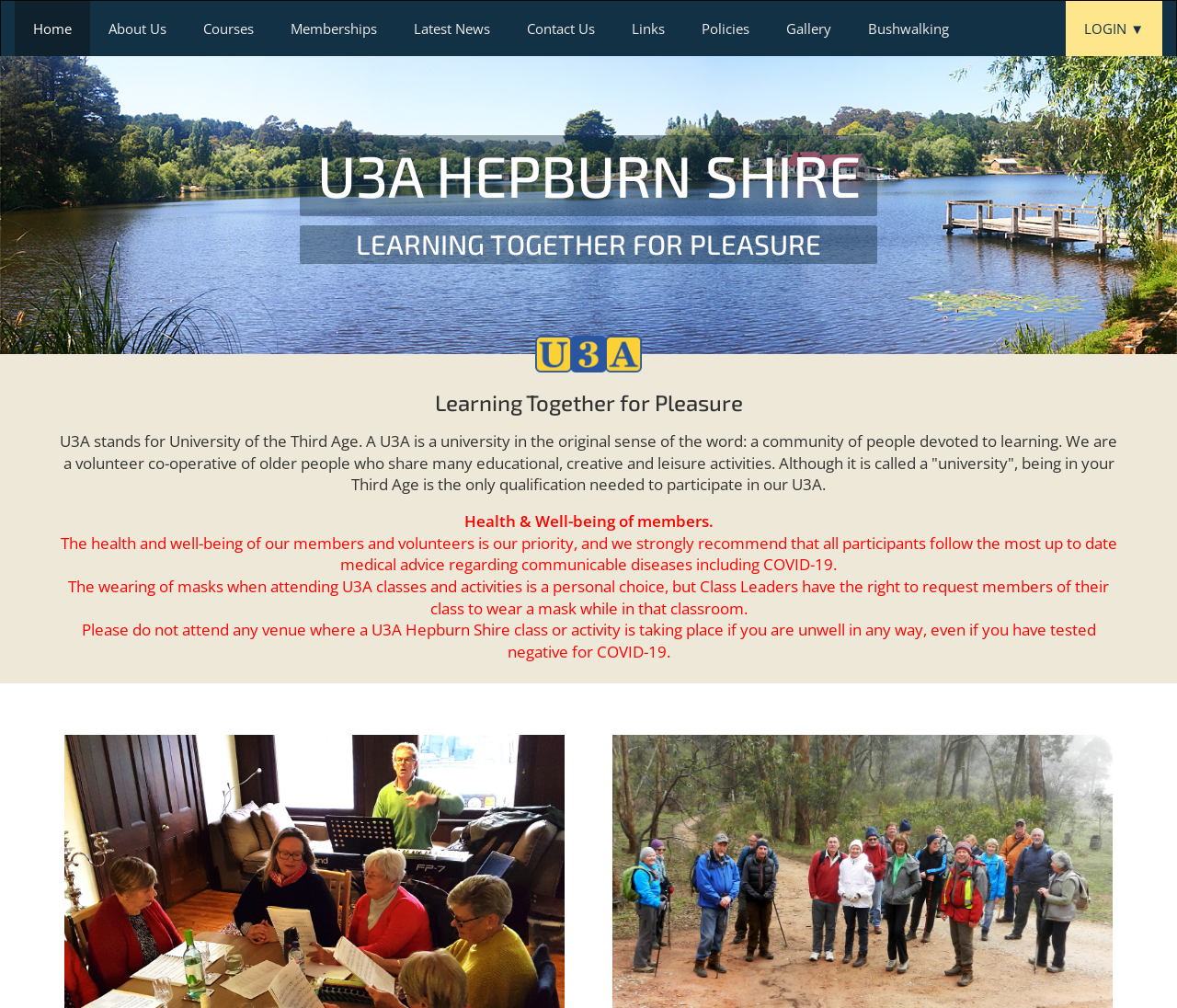Please determine the bounding box coordinates of the area that needs to be clicked to complete this task: 'Click on the Gallery link'. The coordinates must be four float numbers between 0 and 1, formatted as [left, top, right, bottom].

[0.652, 0.001, 0.722, 0.056]